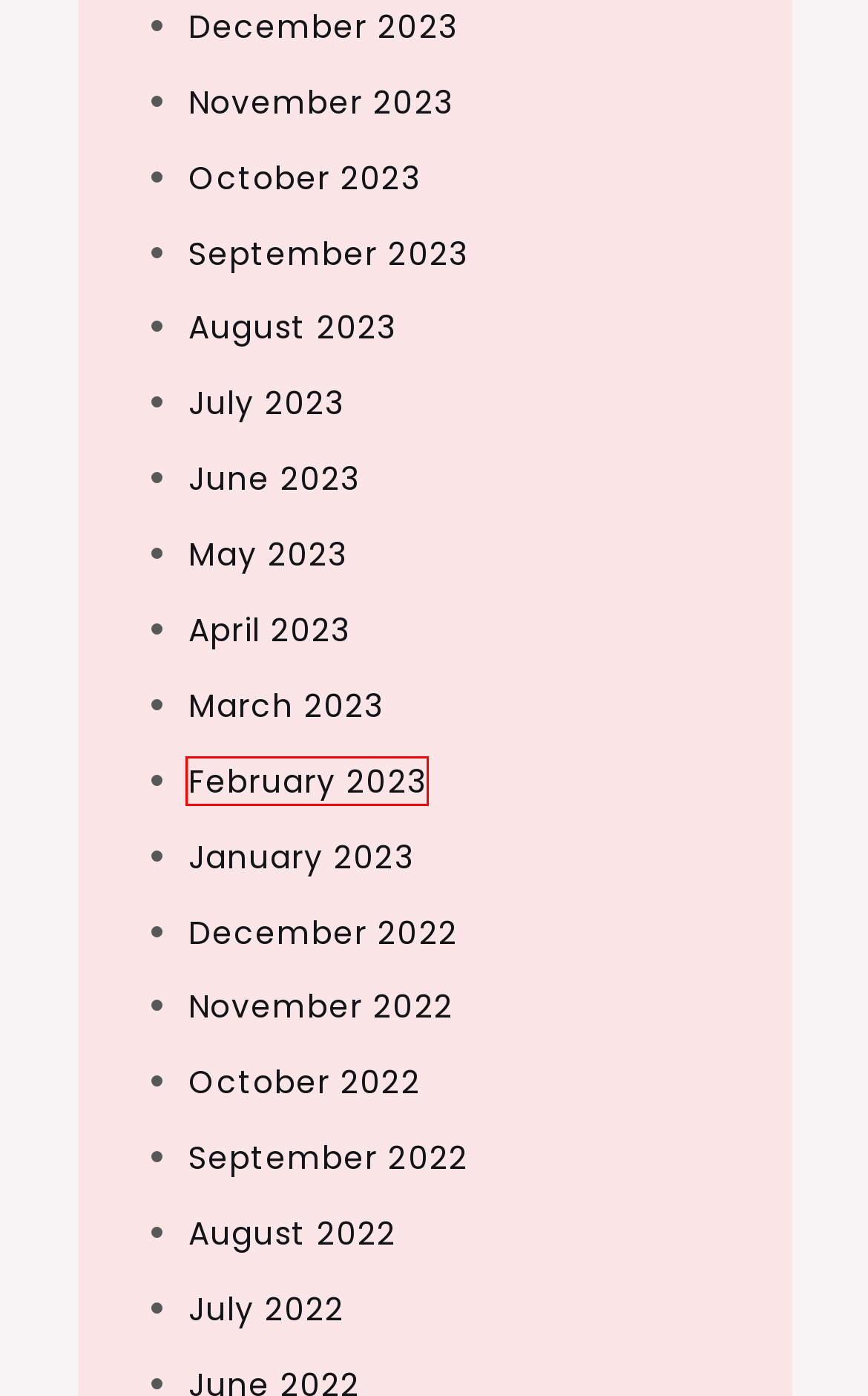Examine the screenshot of a webpage with a red bounding box around a UI element. Select the most accurate webpage description that corresponds to the new page after clicking the highlighted element. Here are the choices:
A. June 2023 – General Information
B. April 2023 – General Information
C. February 2023 – General Information
D. March 2023 – General Information
E. July 2022 – General Information
F. December 2022 – General Information
G. August 2022 – General Information
H. October 2023 – General Information

C